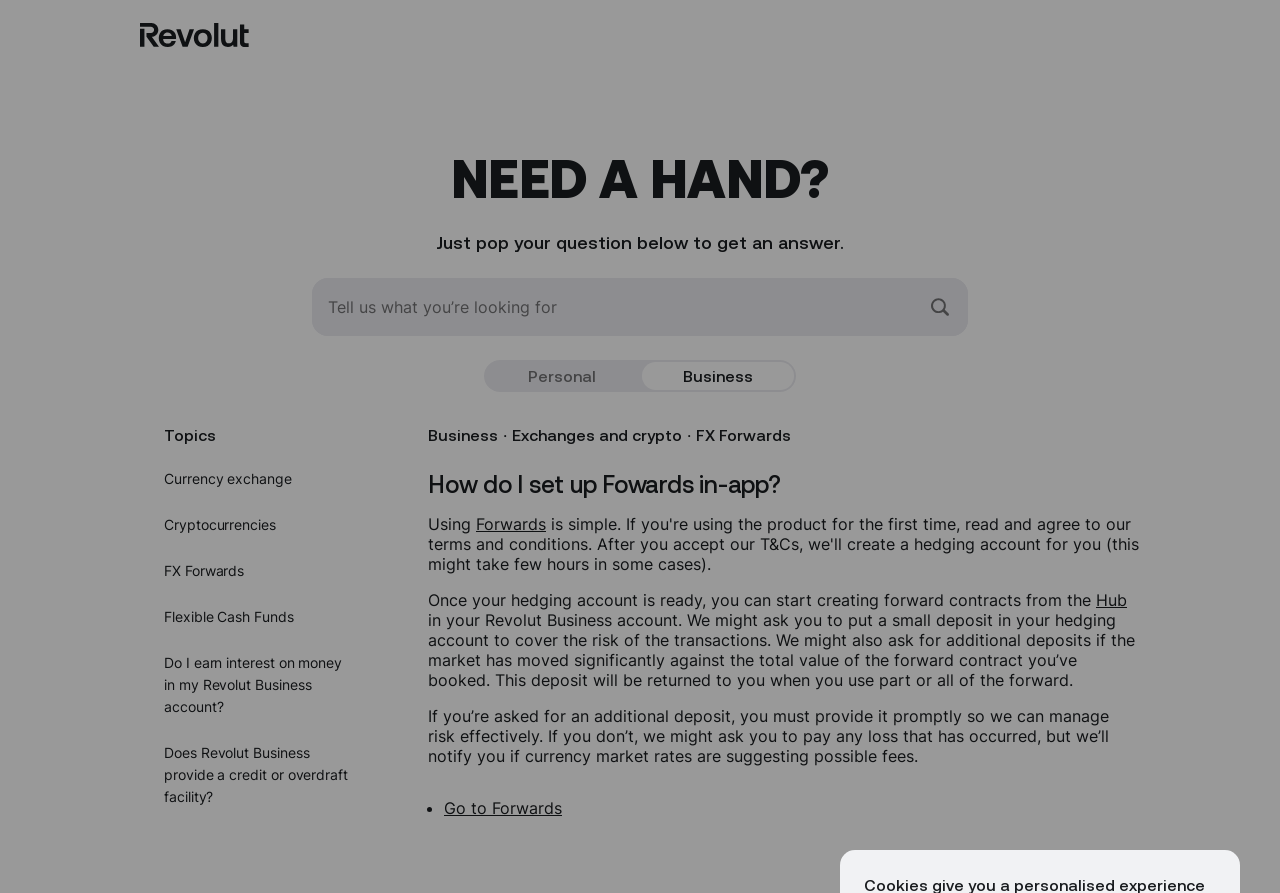What is the topic of the article?
Based on the image content, provide your answer in one word or a short phrase.

How to set up FX Forwards